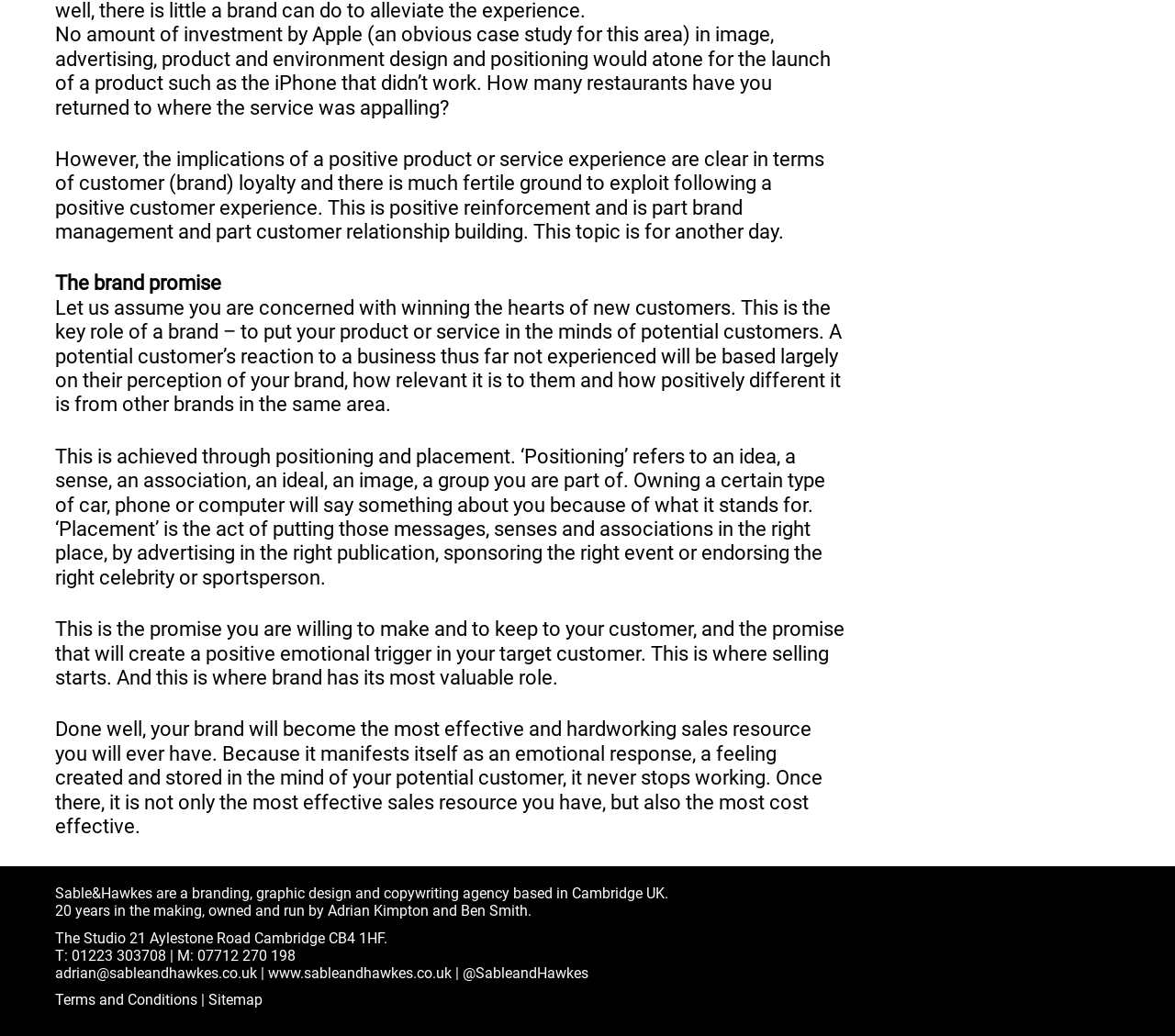Respond to the question below with a single word or phrase:
What type of agency is Sable&Hawkes?

Branding agency